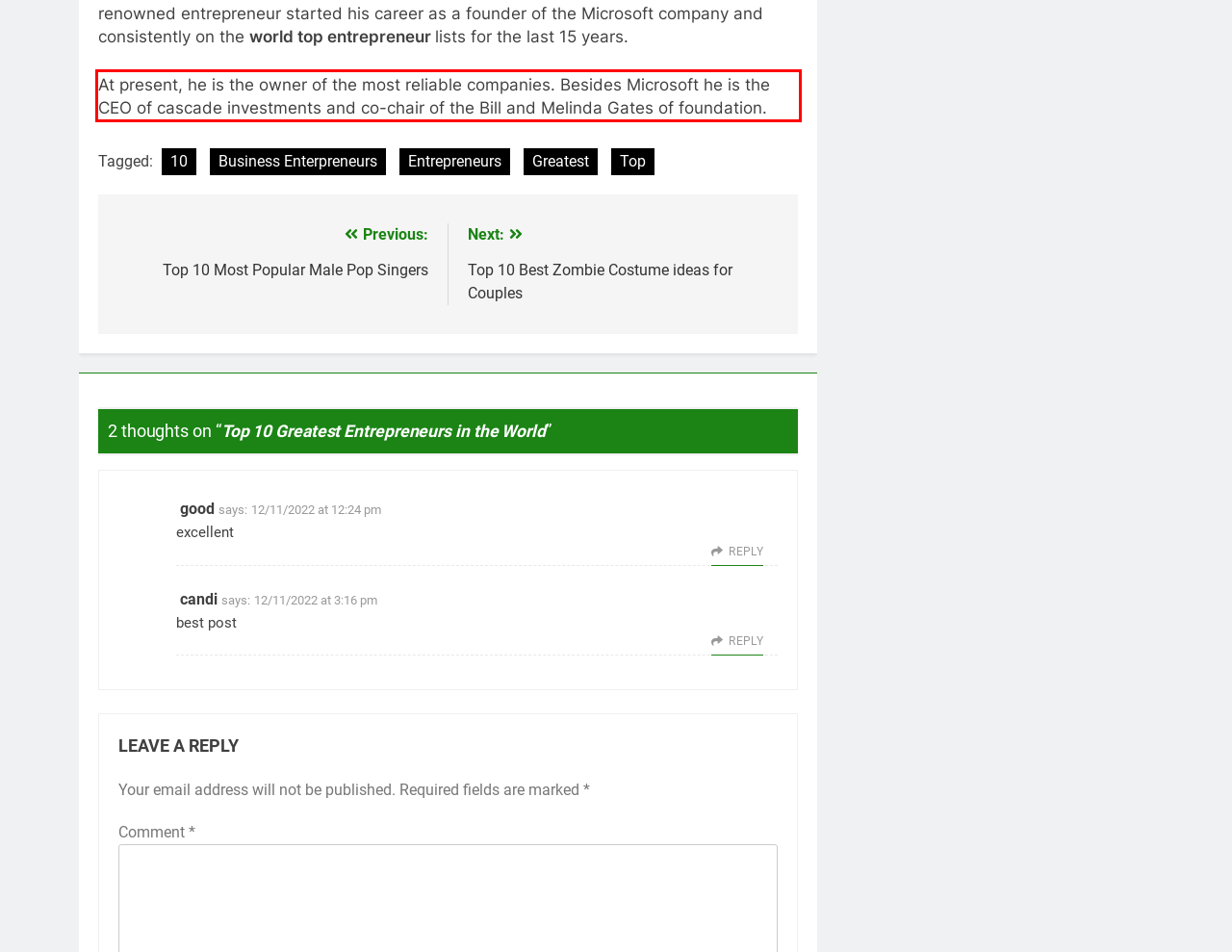You are given a webpage screenshot with a red bounding box around a UI element. Extract and generate the text inside this red bounding box.

At present, he is the owner of the most reliable companies. Besides Microsoft he is the CEO of cascade investments and co-chair of the Bill and Melinda Gates of foundation.